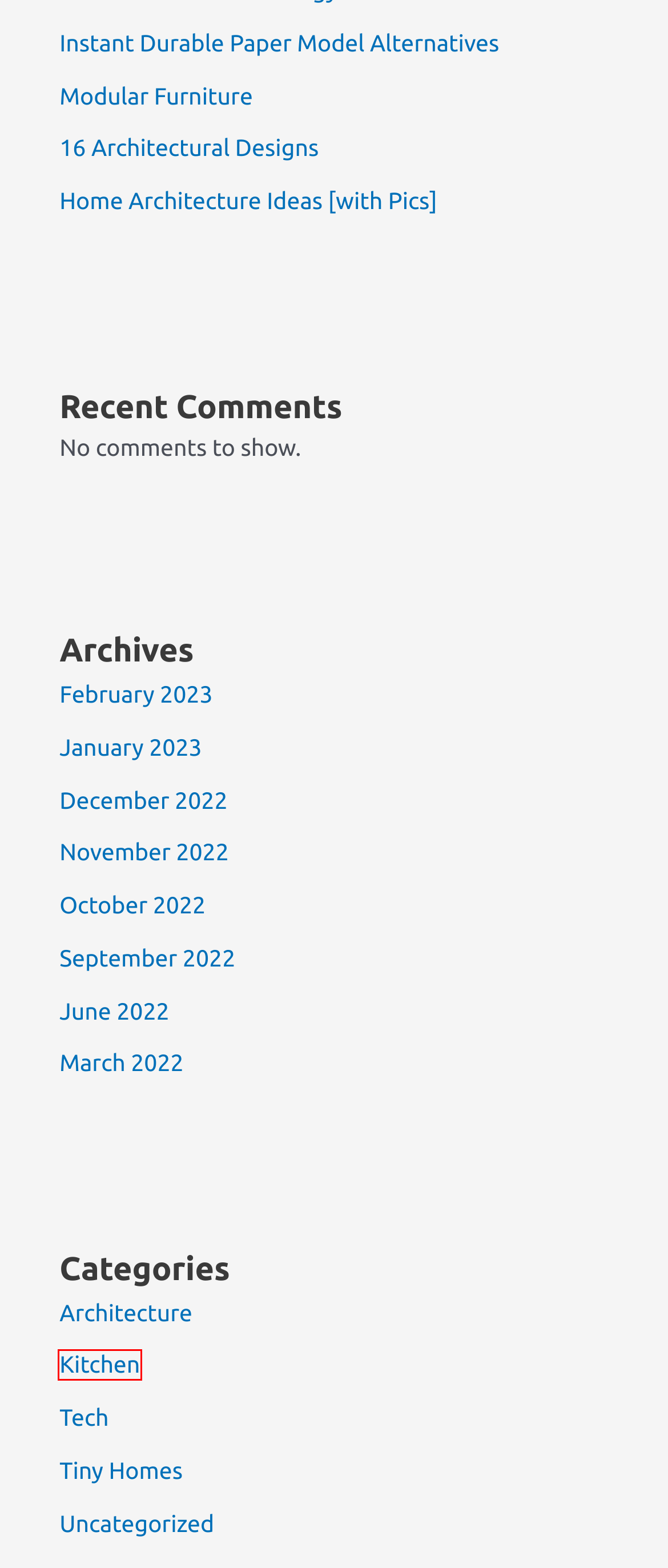Analyze the screenshot of a webpage featuring a red rectangle around an element. Pick the description that best fits the new webpage after interacting with the element inside the red bounding box. Here are the candidates:
A. October 2022 – Home Upgrade Place
B. December 2022 – Home Upgrade Place
C. January 2023 – Home Upgrade Place
D. Kitchen – Home Upgrade Place
E. February 2023 – Home Upgrade Place
F. Modular Furniture – Home Upgrade Place
G. Tech – Home Upgrade Place
H. 16 Architectural Designs – Home Upgrade Place

D